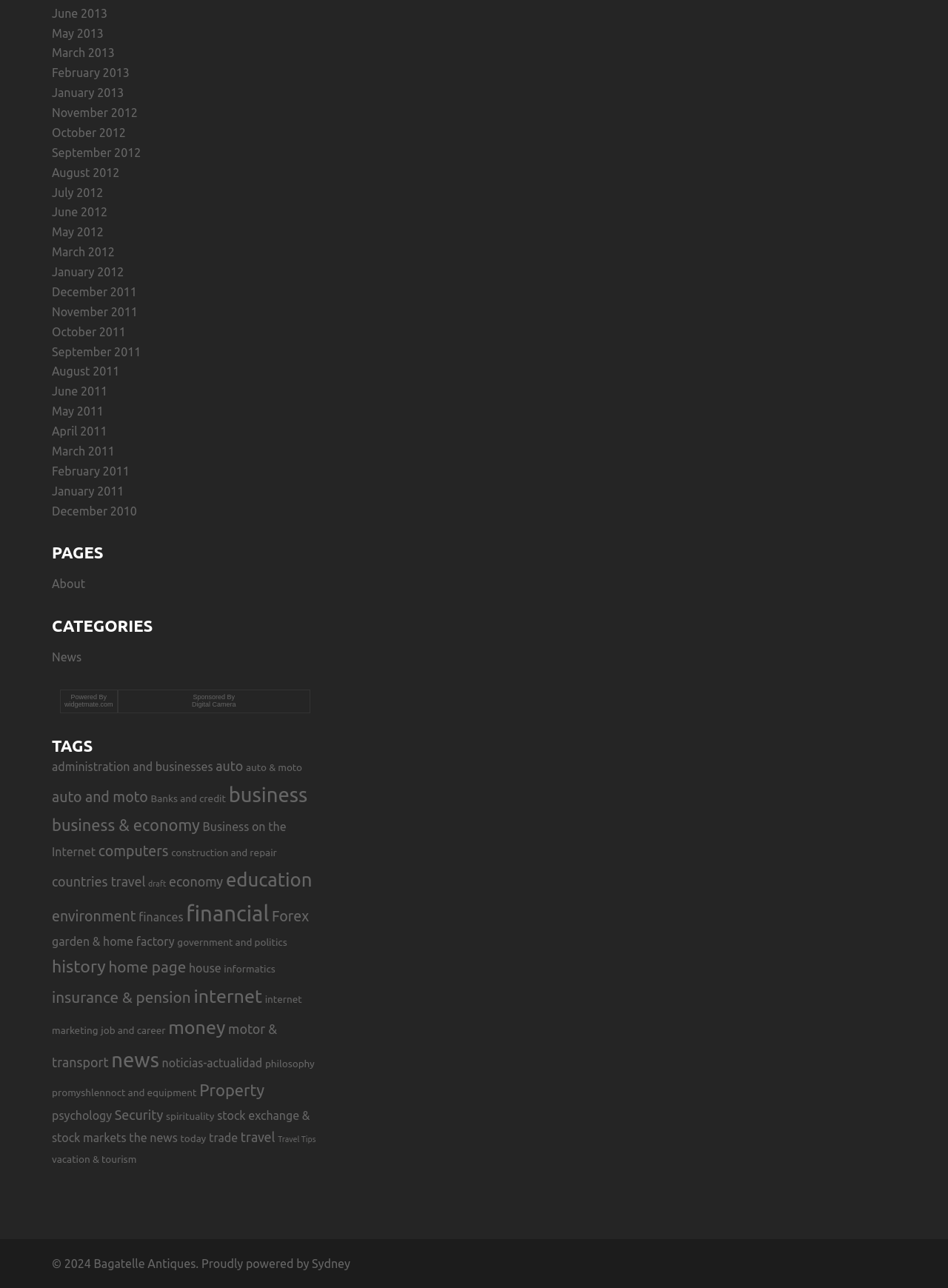How many categories are listed?
Look at the screenshot and provide an in-depth answer.

I counted the number of headings that categorize the links on the webpage and found that there are three categories: PAGES, CATEGORIES, and TAGS.